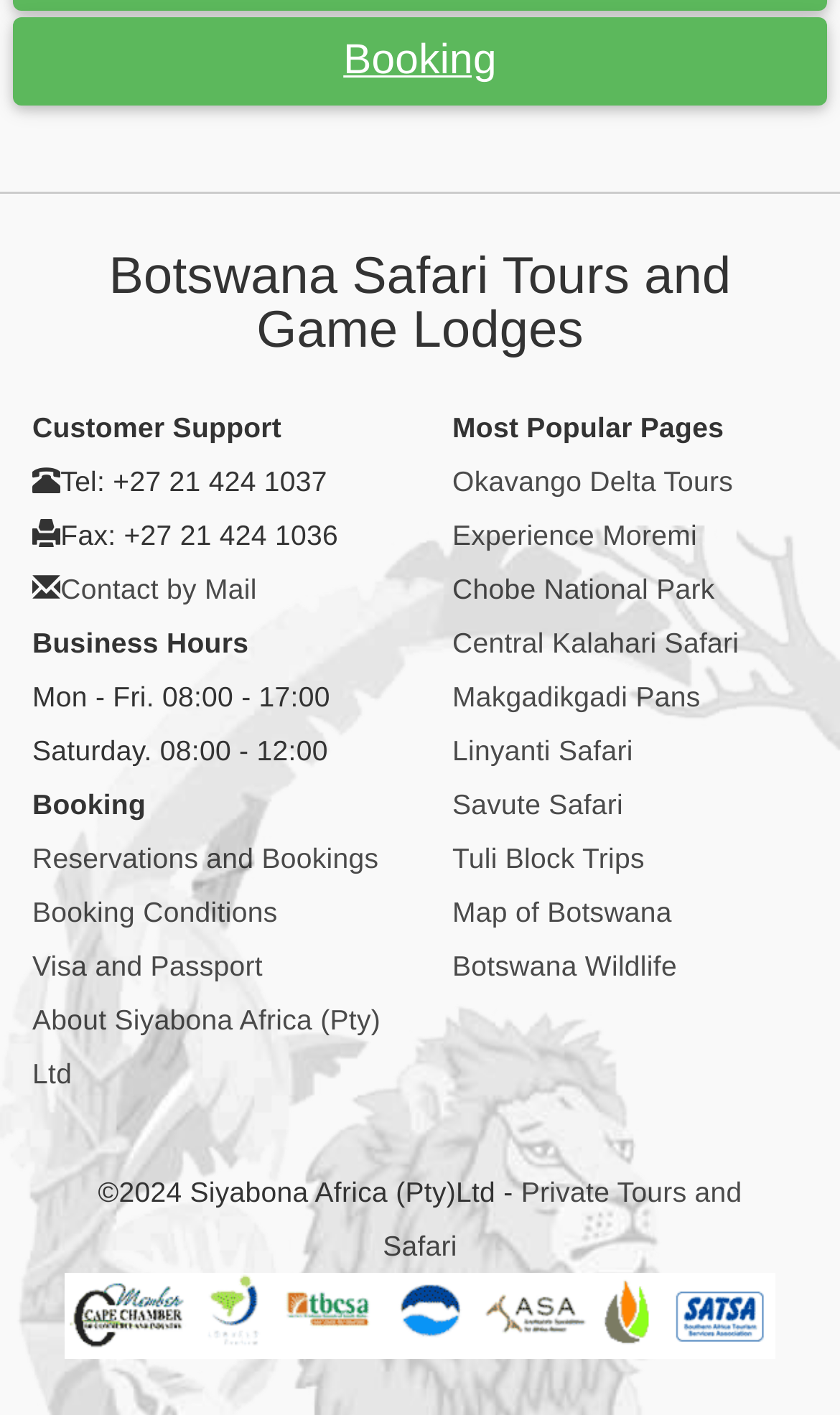What is the company's phone number?
Utilize the image to construct a detailed and well-explained answer.

The company's phone number can be found in the 'Customer Support' section, which is located at the top of the webpage. The phone number is listed as 'Tel: +27 21 424 1037'.